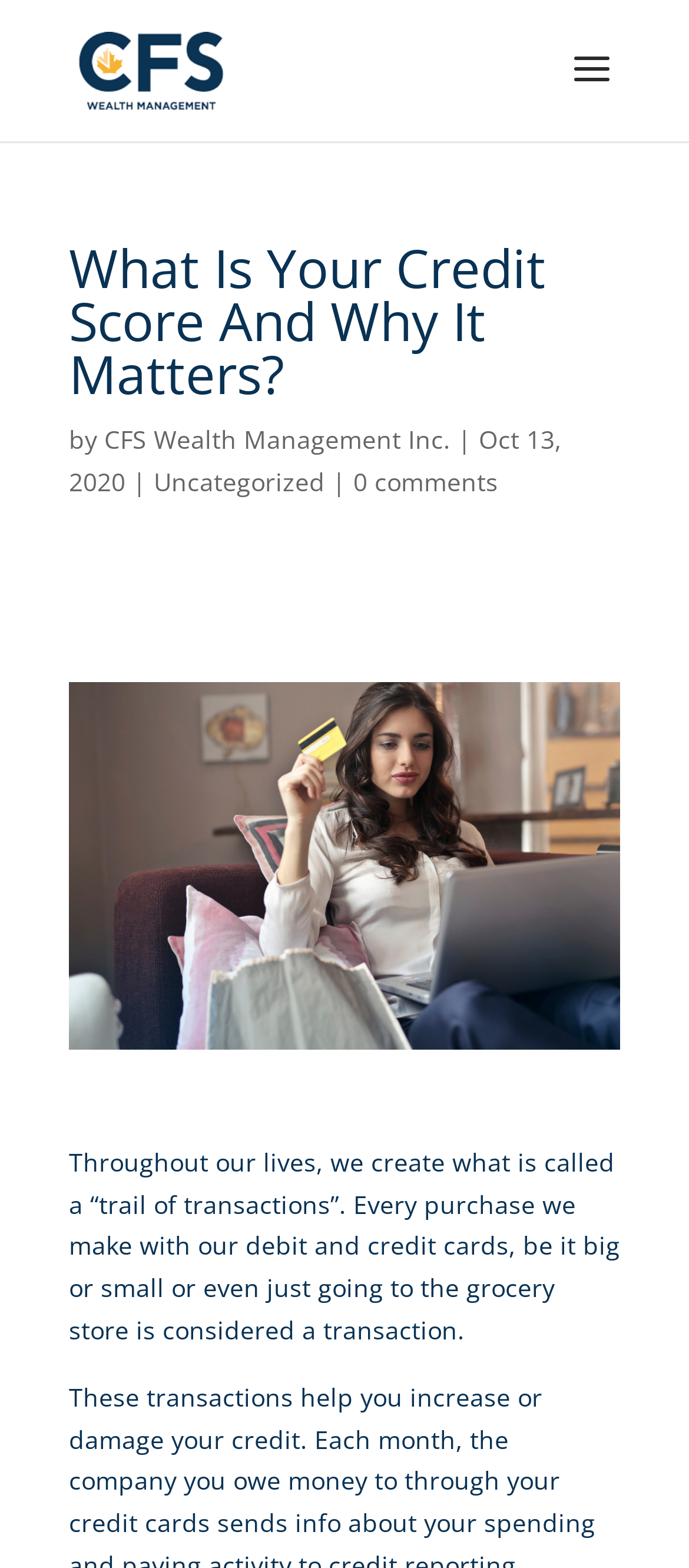Identify and provide the main heading of the webpage.

What Is Your Credit Score And Why It Matters?